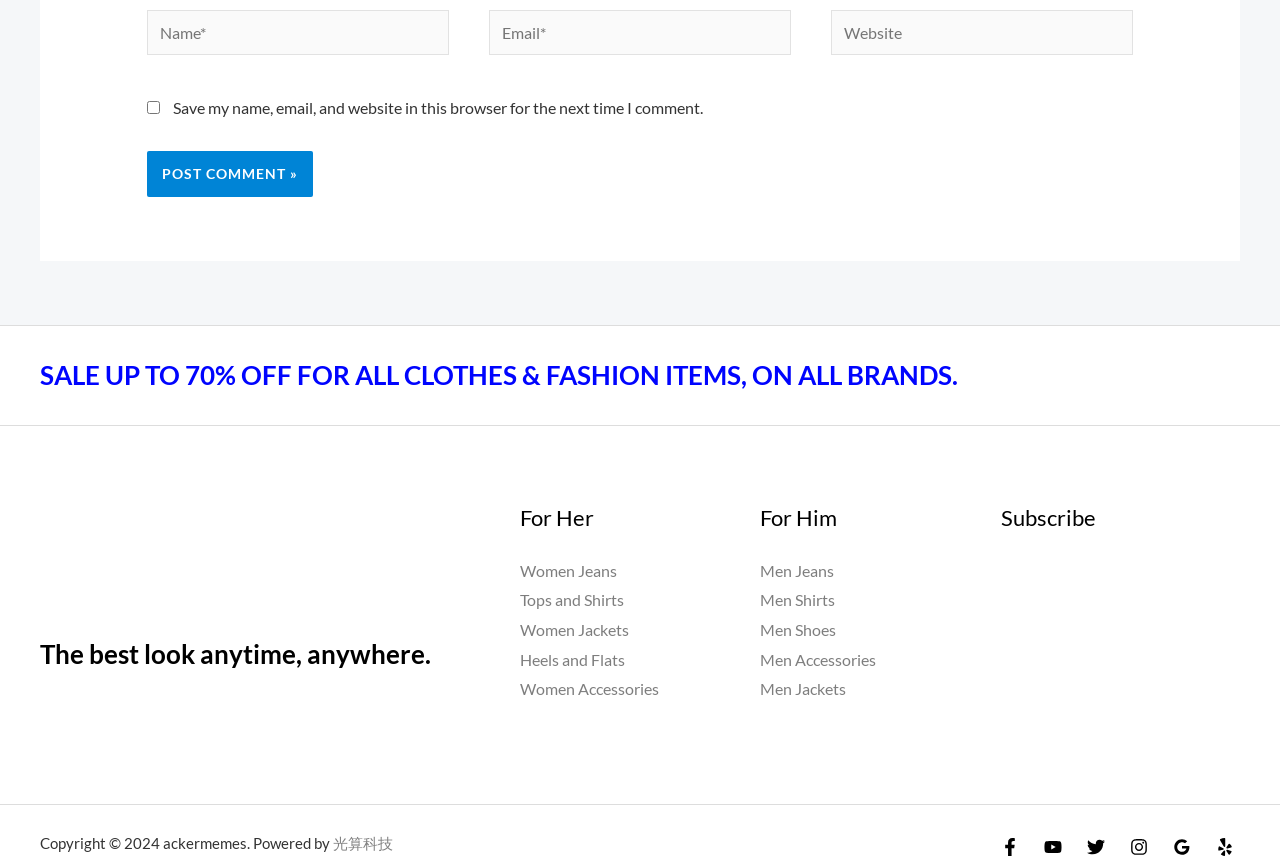How many links are there in the 'For Her' section?
Please answer using one word or phrase, based on the screenshot.

5